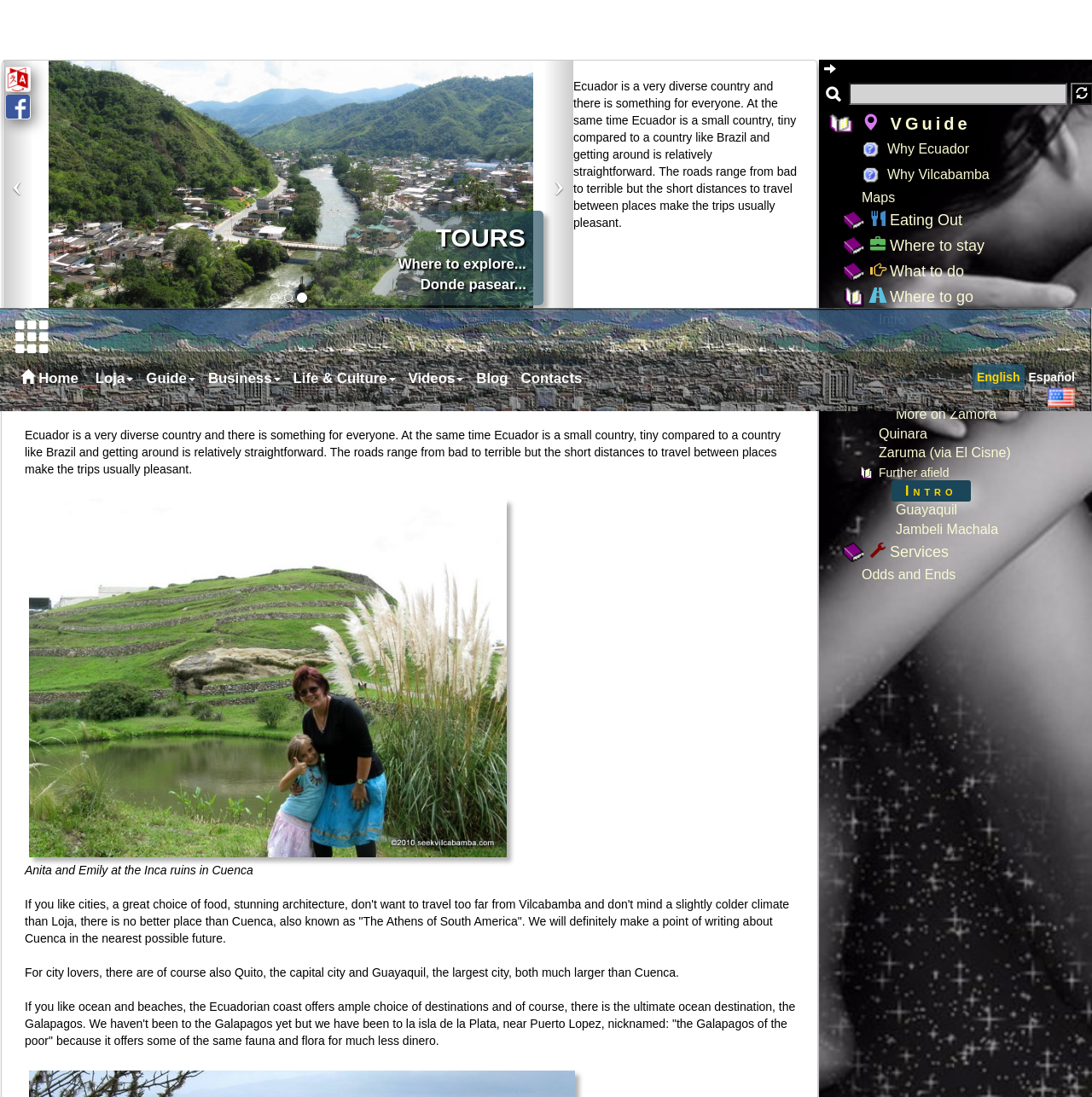Locate the UI element described by Zaruma (via El Cisne) and provide its bounding box coordinates. Use the format (top-left x, top-left y, bottom-right x, bottom-right y) with all values as floating point numbers between 0 and 1.

[0.801, 0.125, 0.929, 0.139]